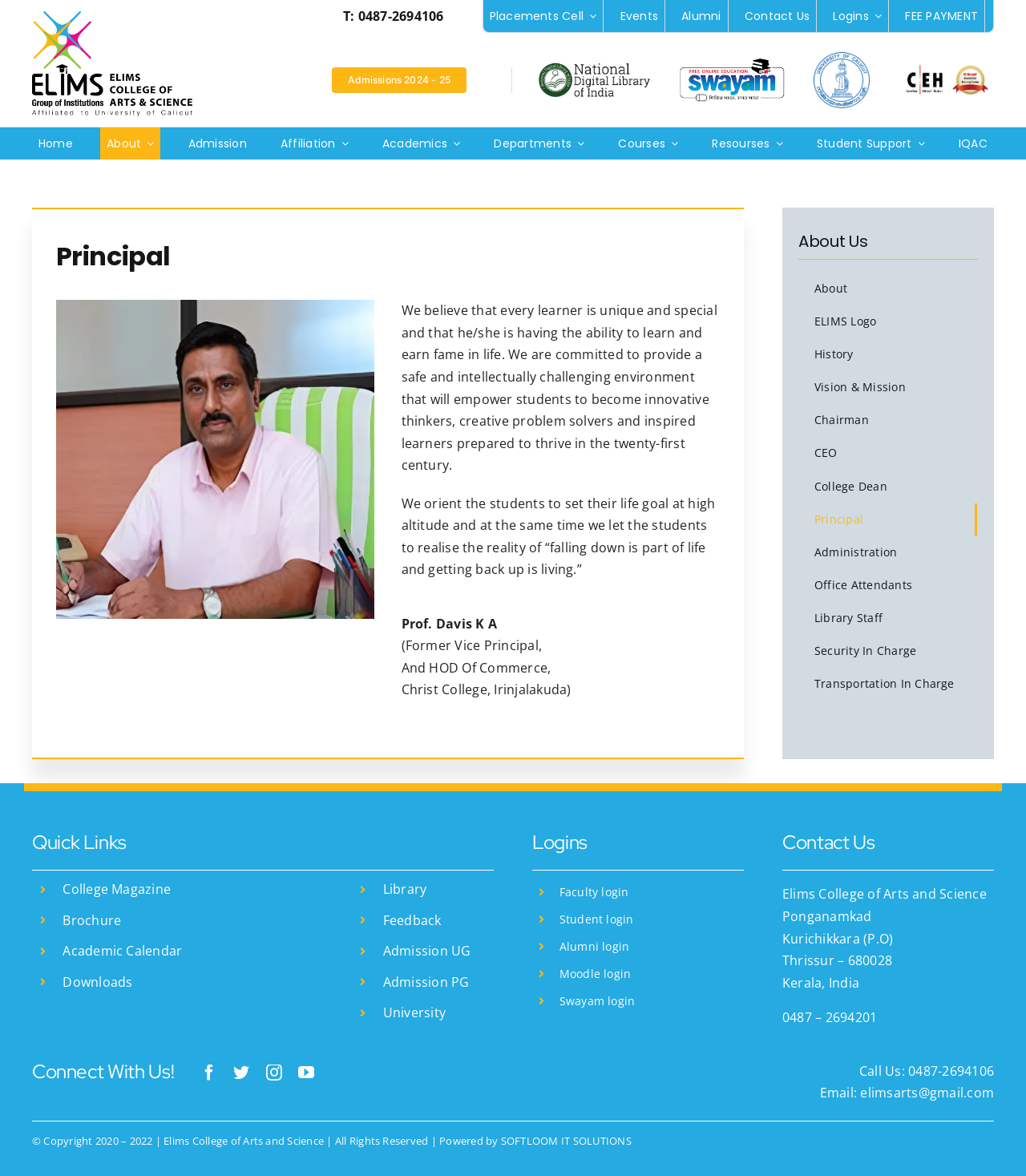Please find and report the bounding box coordinates of the element to click in order to perform the following action: "Go to the 'About Us' page". The coordinates should be expressed as four float numbers between 0 and 1, in the format [left, top, right, bottom].

[0.778, 0.197, 0.953, 0.213]